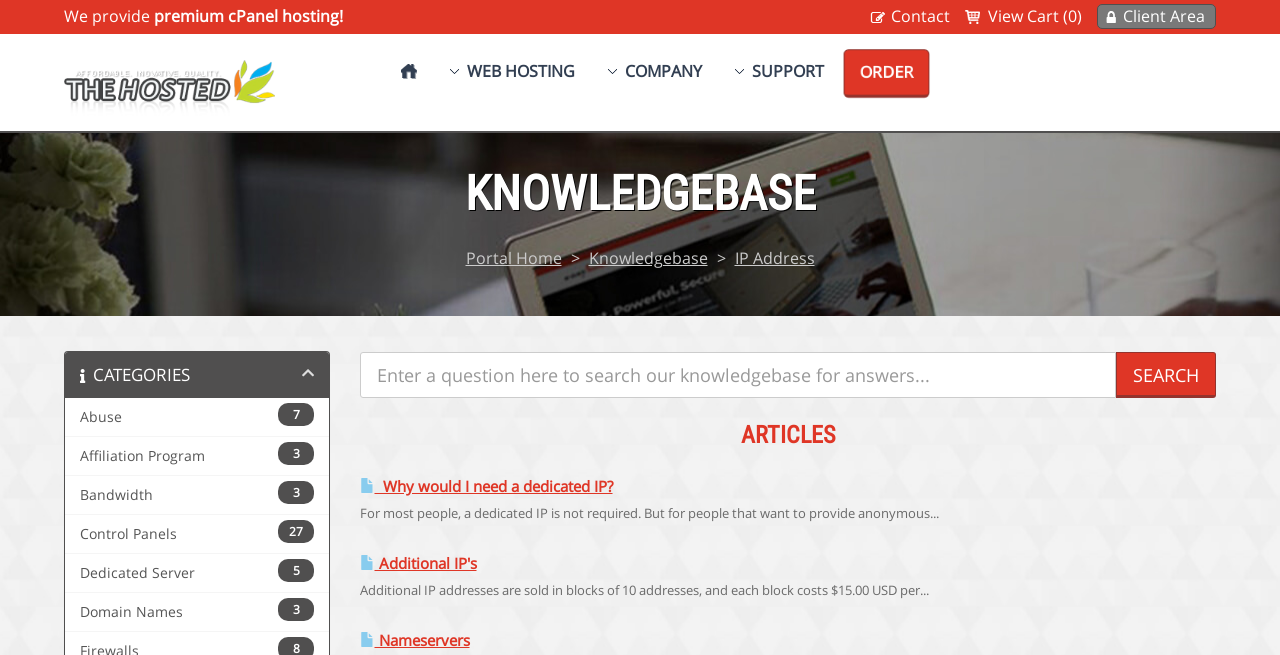Please identify the bounding box coordinates of the clickable element to fulfill the following instruction: "Click on the 'WEB HOSTING' link". The coordinates should be four float numbers between 0 and 1, i.e., [left, top, right, bottom].

[0.341, 0.074, 0.461, 0.143]